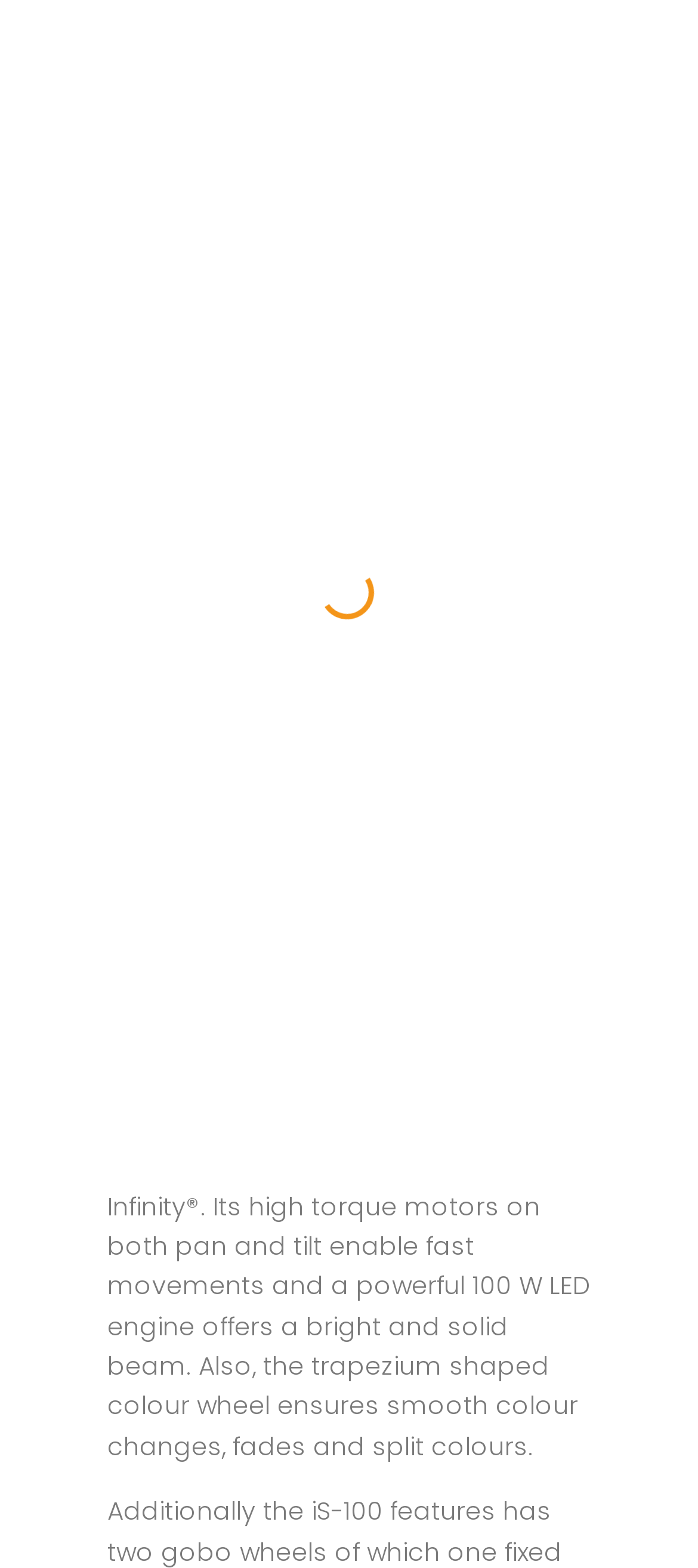Locate the UI element described by Login to view price and provide its bounding box coordinates. Use the format (top-left x, top-left y, bottom-right x, bottom-right y) with all values as floating point numbers between 0 and 1.

[0.154, 0.586, 0.523, 0.612]